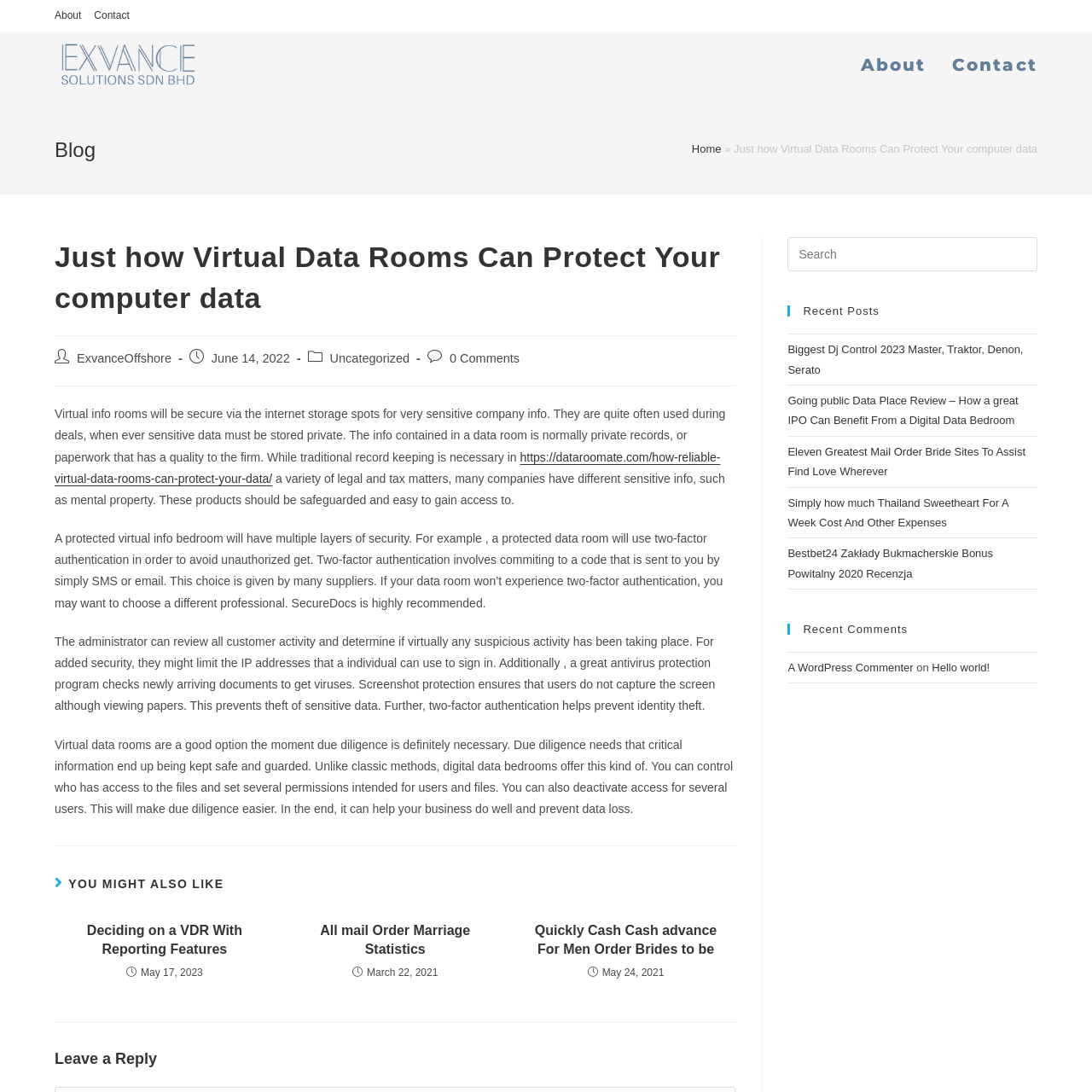Show the bounding box coordinates for the element that needs to be clicked to execute the following instruction: "Click on the 'About' link". Provide the coordinates in the form of four float numbers between 0 and 1, i.e., [left, top, right, bottom].

[0.05, 0.006, 0.074, 0.023]